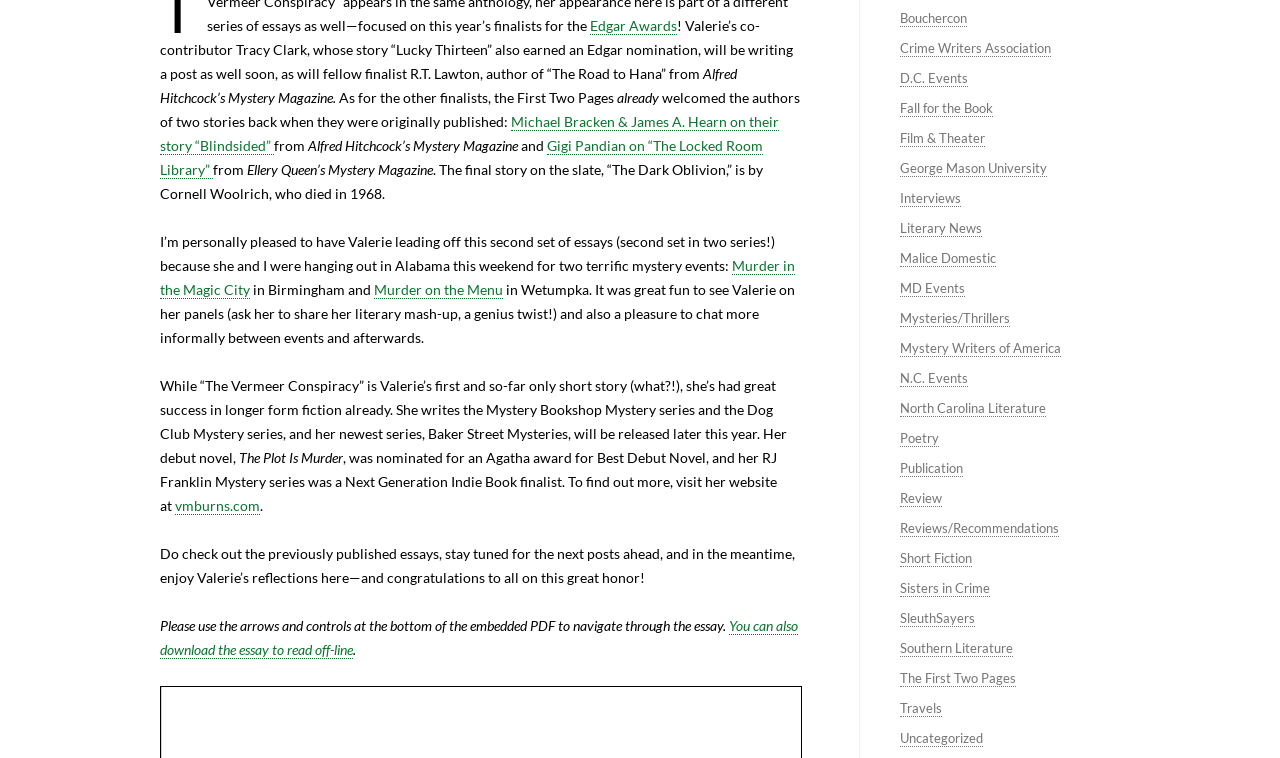Use a single word or phrase to answer the question: How many mystery events did the author attend with Valerie?

Two